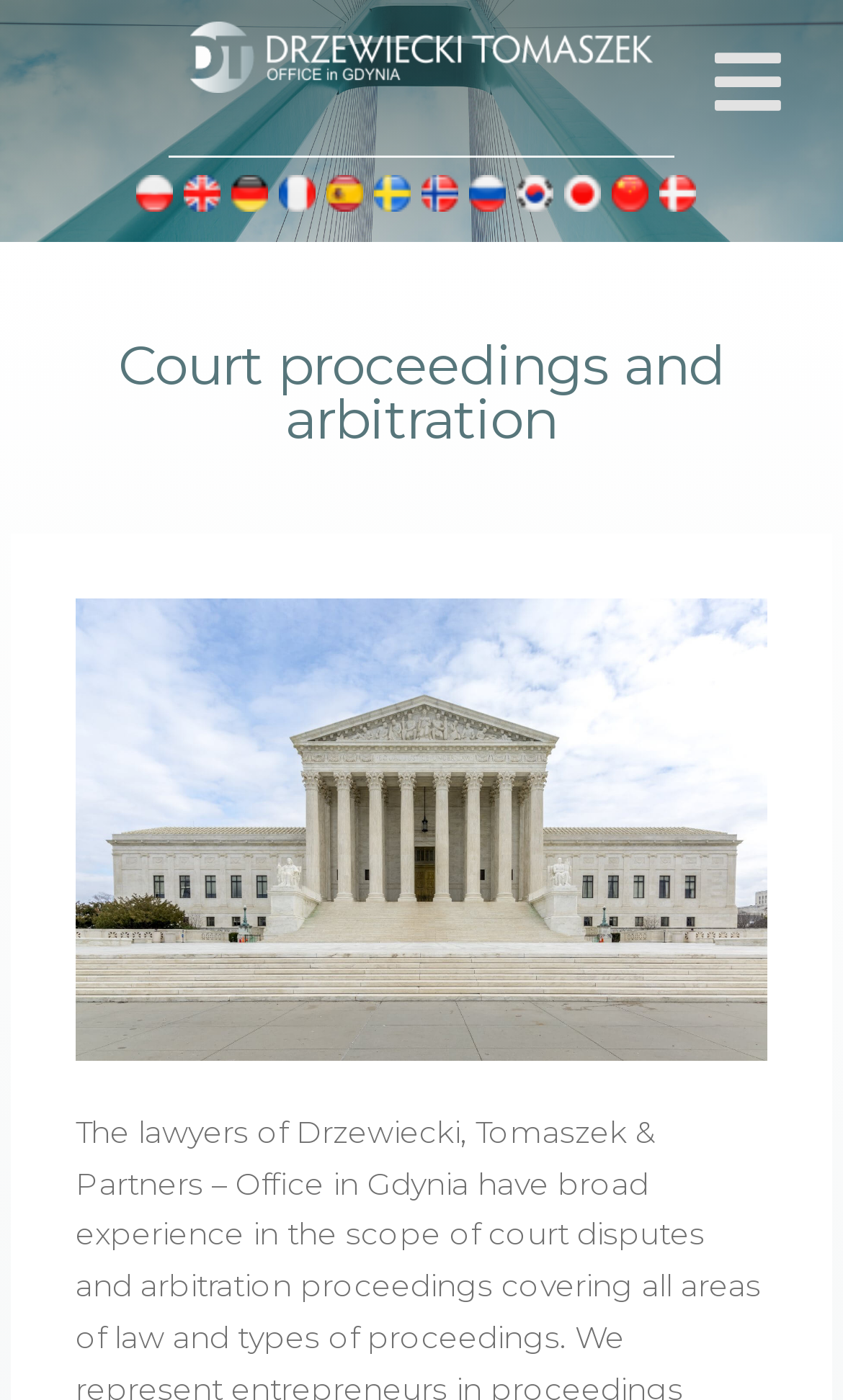Respond to the question below with a single word or phrase:
Is there a search bar on the webpage?

No